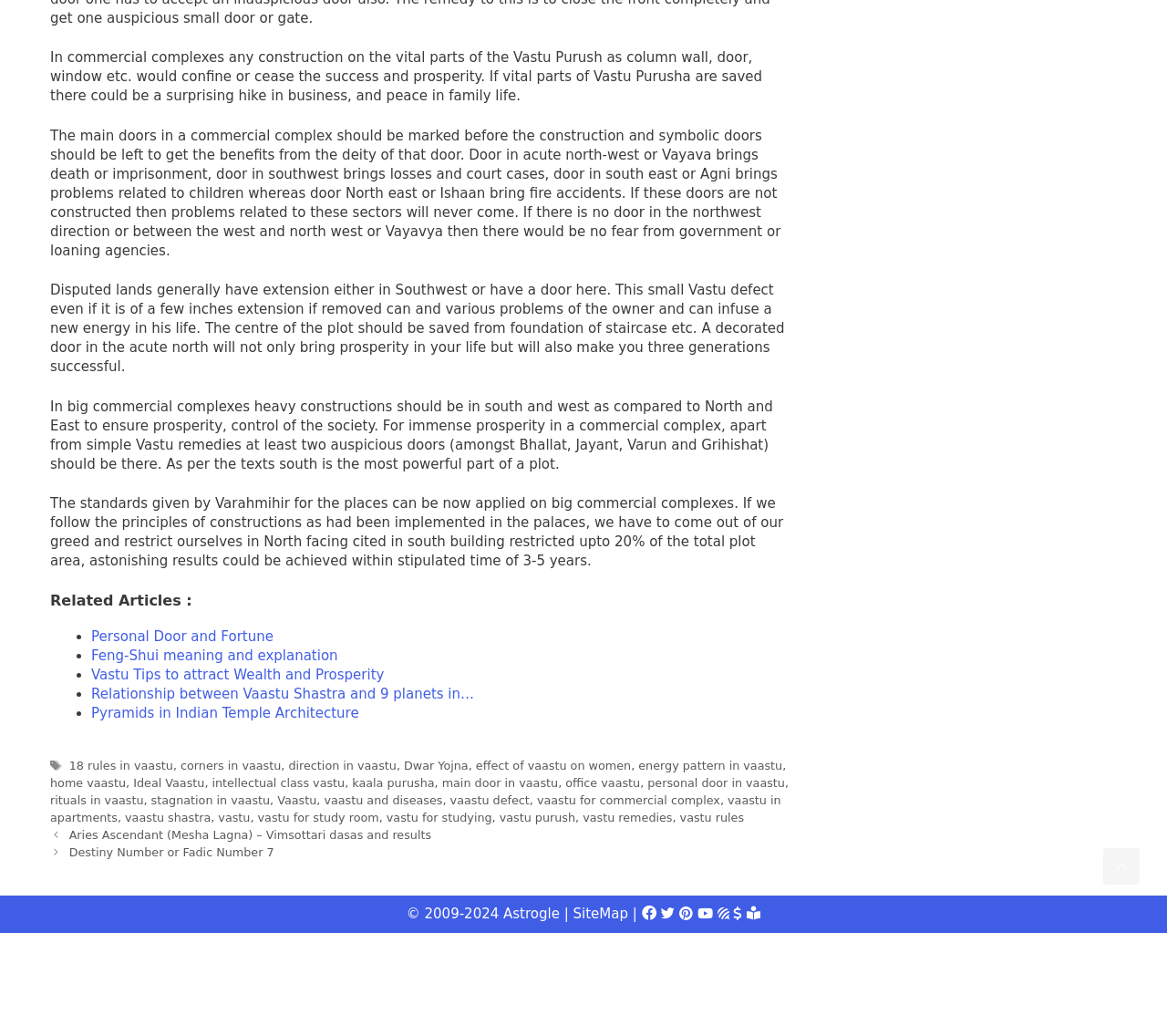Please answer the following question using a single word or phrase: 
What is the recommended direction for heavy constructions in commercial complexes?

South and West